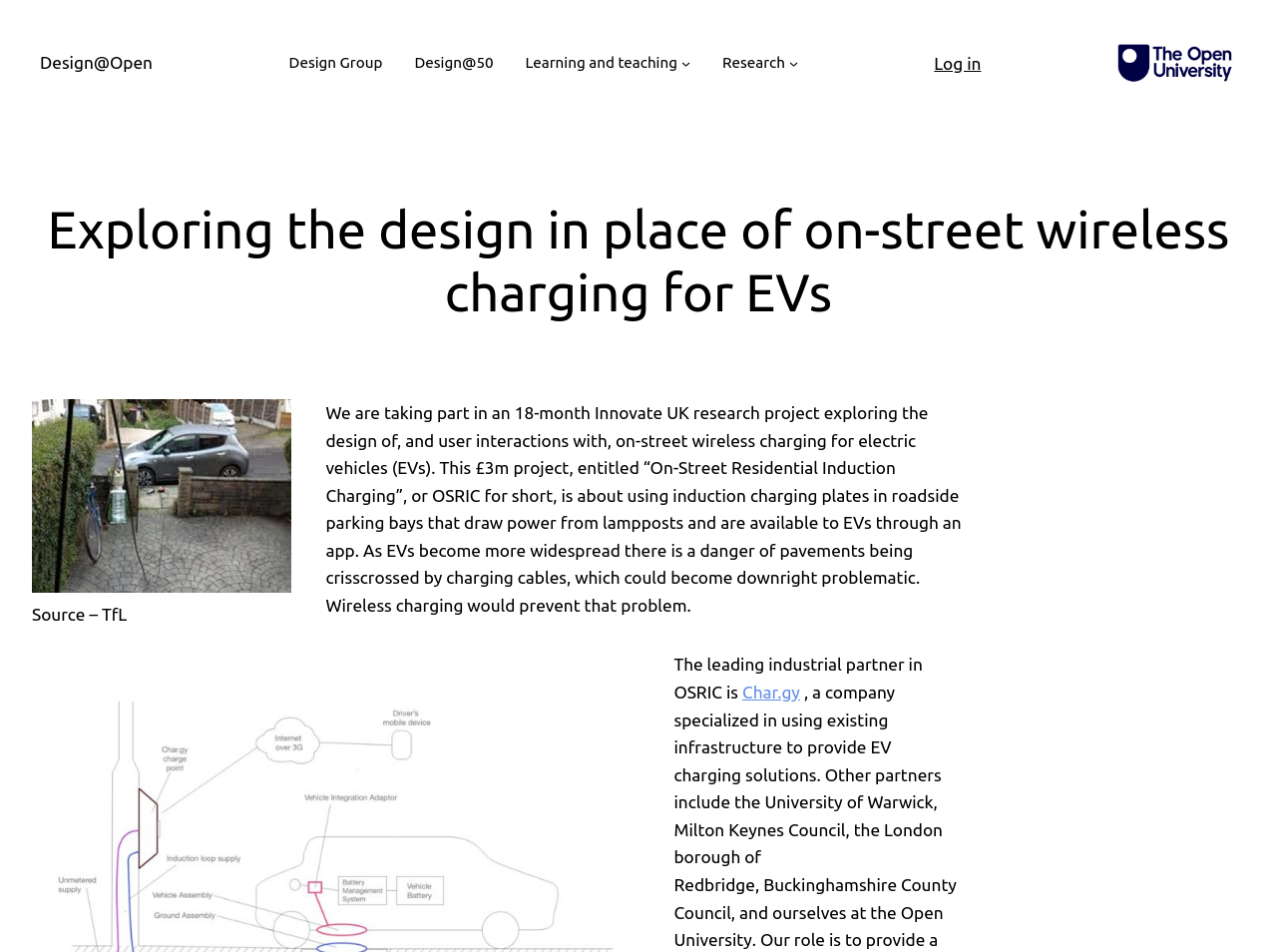What is the research project about?
Based on the content of the image, thoroughly explain and answer the question.

The research project is about exploring the design of and user interactions with on-street wireless charging for electric vehicles (EVs), which involves using induction charging plates in roadside parking bays that draw power from lampposts and are available to EVs through an app.